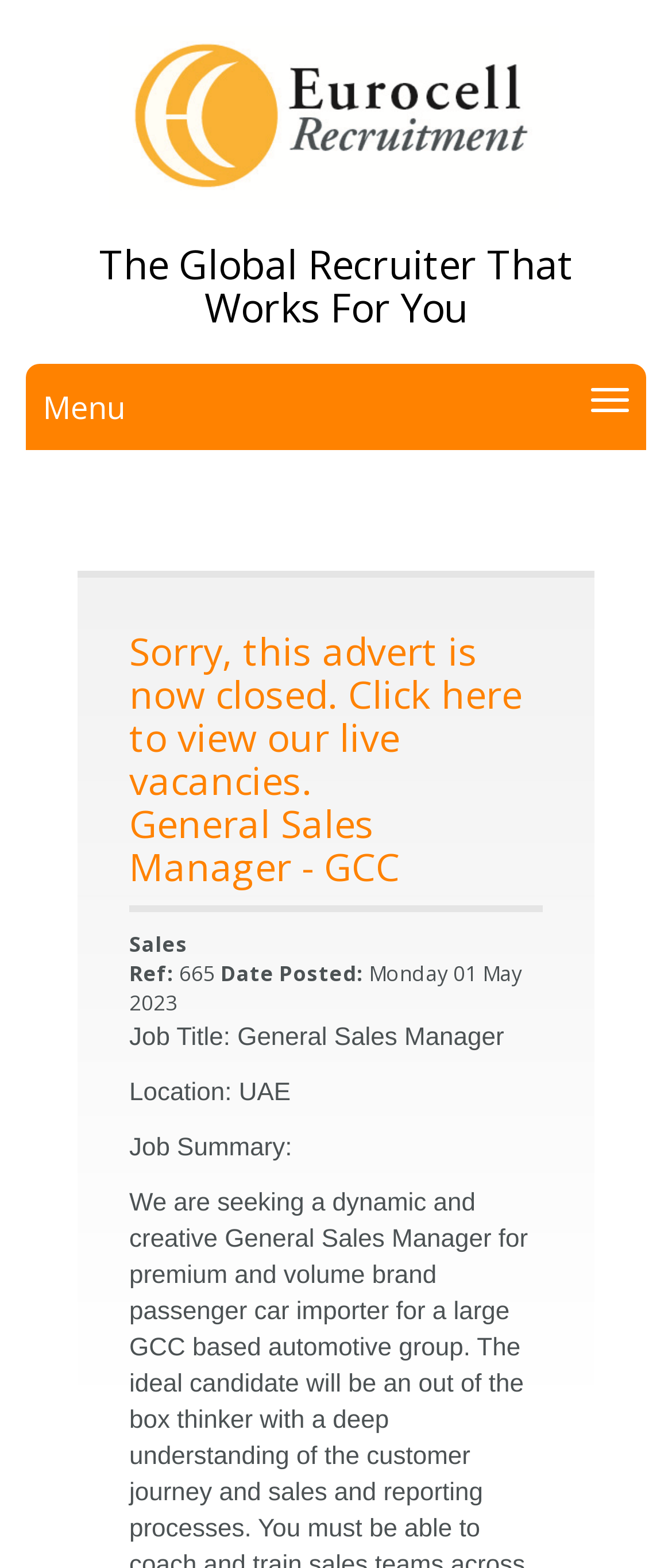Bounding box coordinates are specified in the format (top-left x, top-left y, bottom-right x, bottom-right y). All values are floating point numbers bounded between 0 and 1. Please provide the bounding box coordinate of the region this sentence describes: here

[0.656, 0.425, 0.777, 0.458]